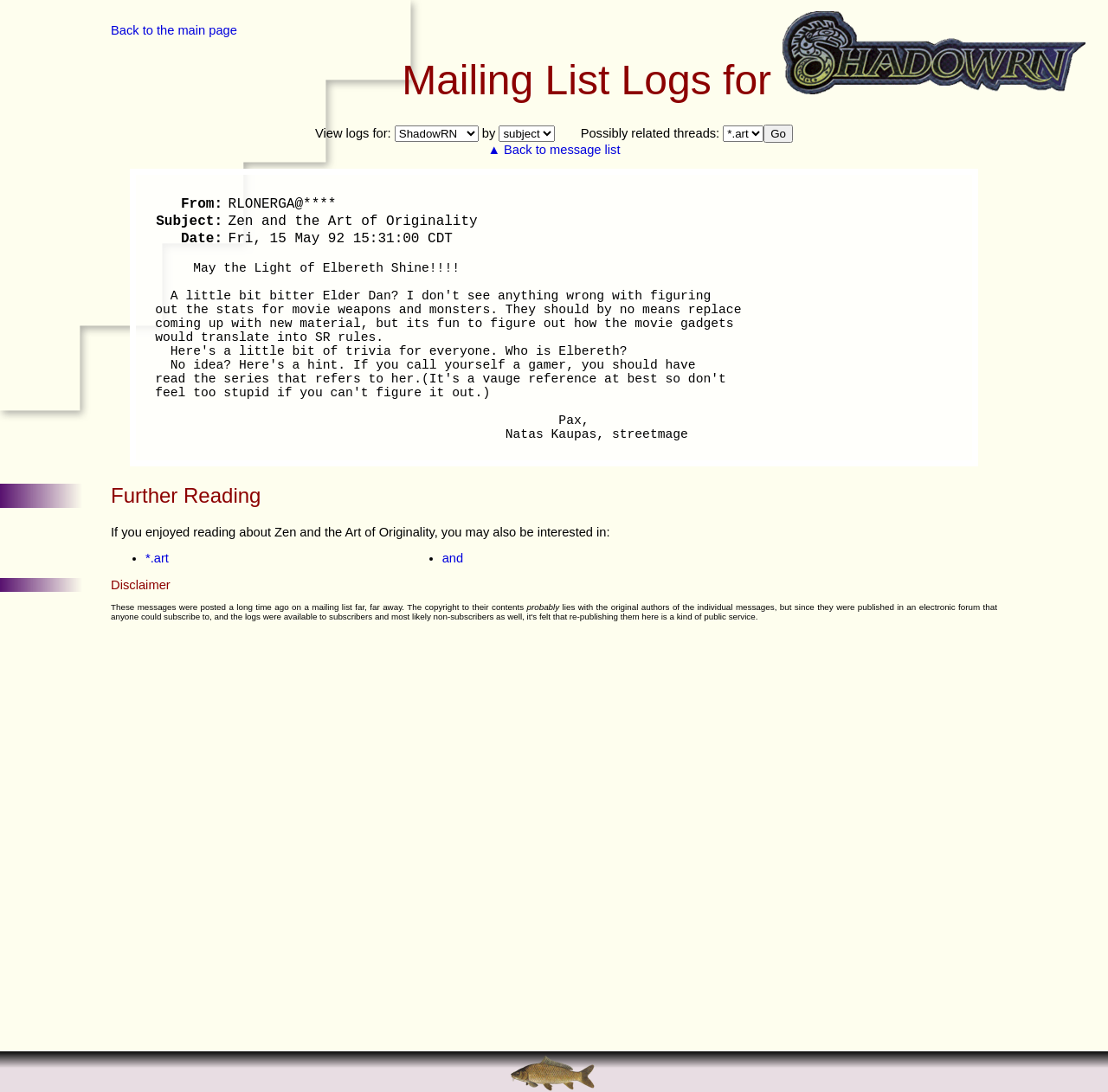Create a detailed description of the webpage's content and layout.

This webpage appears to be a discussion thread from a mailing list, specifically the "ShadowRN" thread titled "Zen and the Art of Originality". At the top, there is a link to go back to the main page. Below that, there is a heading that reads "Mailing List Logs for ShadowRN" with an image of the ShadowRN logo to the right.

Underneath the heading, there is a section with a dropdown menu to view logs for specific dates or threads, accompanied by a "Go" button. To the right of this section, there is a link to possibly related threads.

The main content of the page is an article that displays a table with information about the thread, including the sender's email address, subject, and date. Below the table, there is a block of text that appears to be the content of the original post, discussing the idea of creating stats for movie weapons and monsters in a role-playing game.

At the bottom of the page, there is a section that recommends other threads that might be of interest, with links to related topics. There is also a disclaimer stating that the messages were posted a long time ago on a mailing list and that the copyright to their contents probably belongs to the original authors. Finally, there is an image of a "Thwap!" logo at the very bottom of the page.